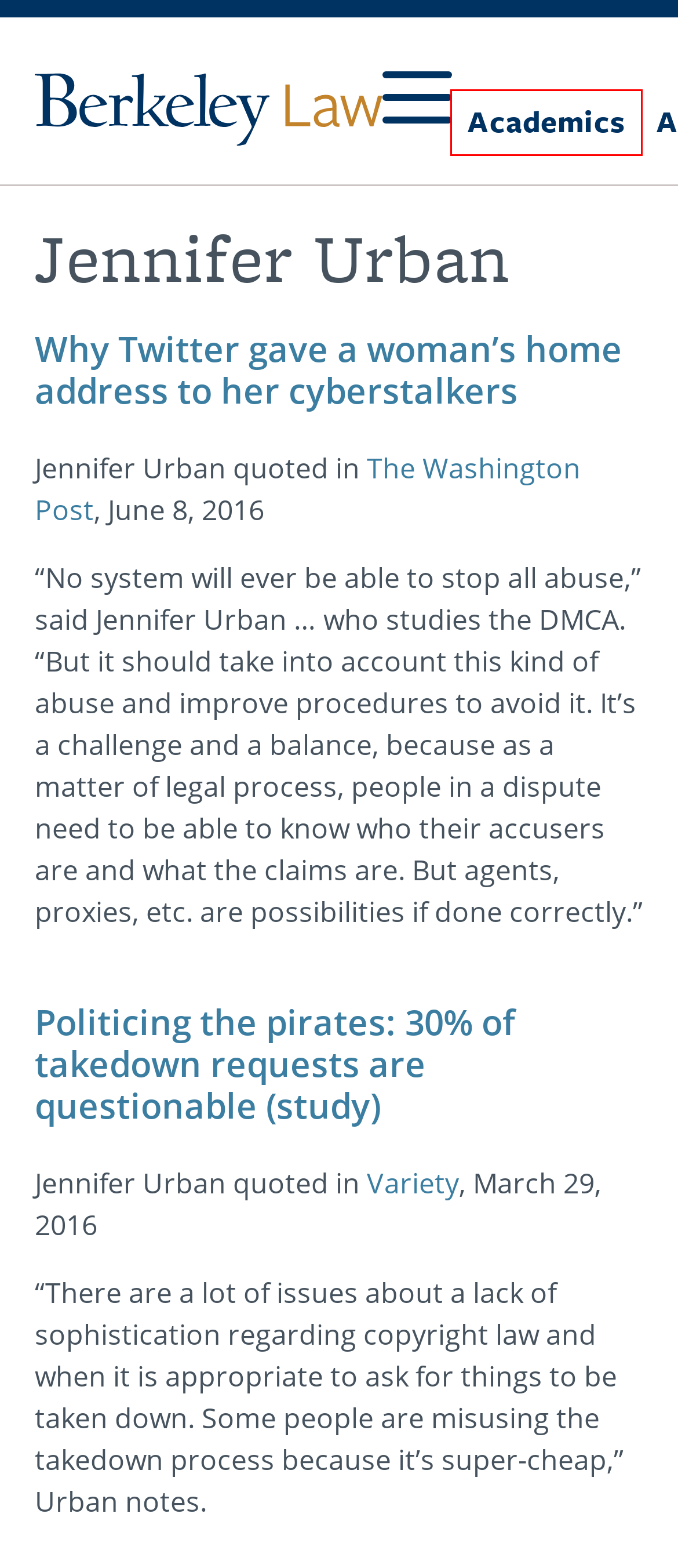Examine the screenshot of a webpage with a red bounding box around a specific UI element. Identify which webpage description best matches the new webpage that appears after clicking the element in the red bounding box. Here are the candidates:
A. Admissions - Berkeley Law
B. How Robots Are Failing to Protect Copyright
C. Academics - Berkeley Law
D. Home - University of California, Berkeley
E. Why Twitter gave a woman’s home address to her cyberstalkers – In the News
F. Politicing the pirates: 30% of takedown requests are questionable (study) – In the News
G. In the News – BerkeleyLaw experts in the news
H. For Employers - Berkeley Law

C